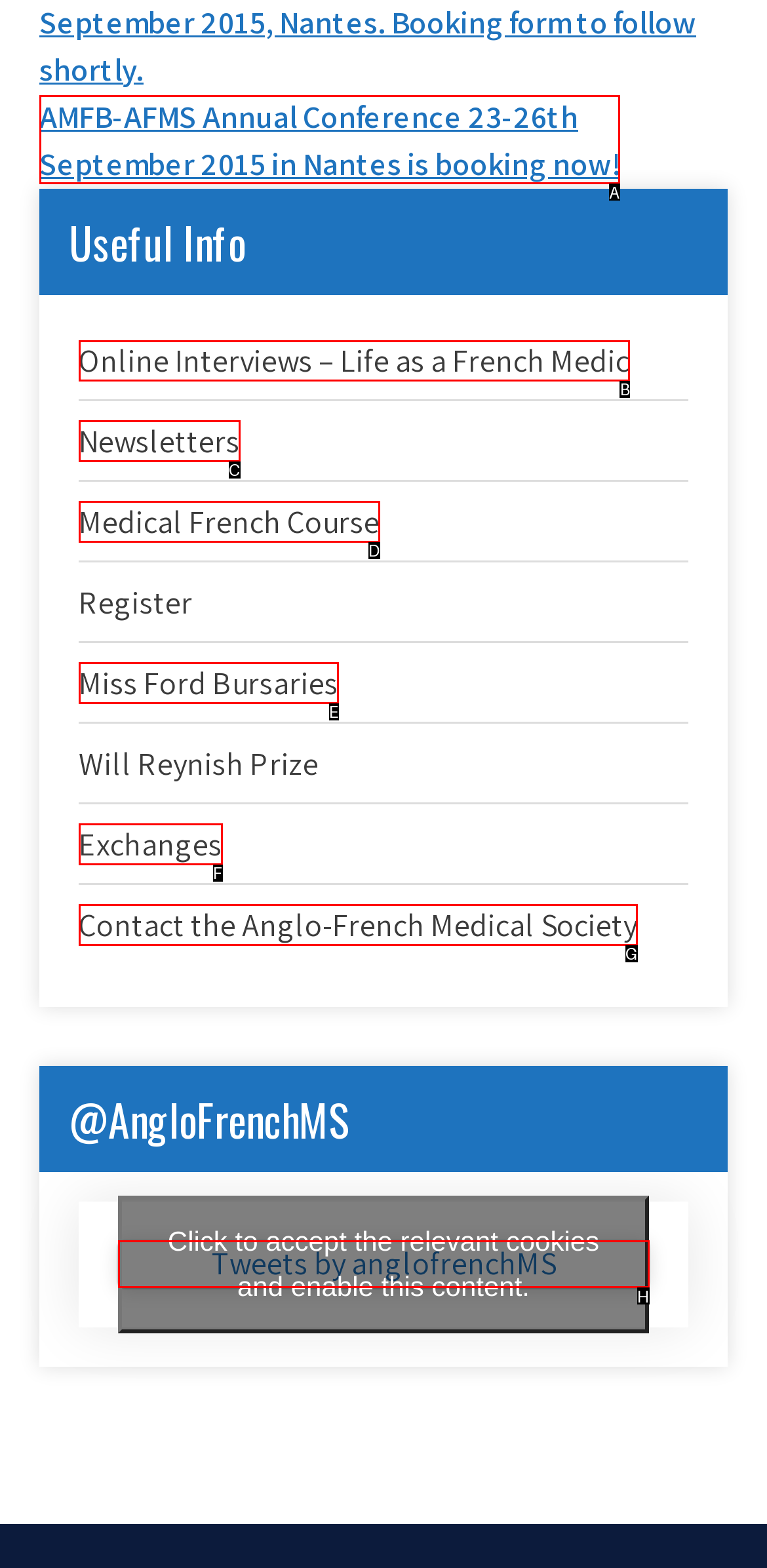Identify the appropriate lettered option to execute the following task: Read about online interviews
Respond with the letter of the selected choice.

B